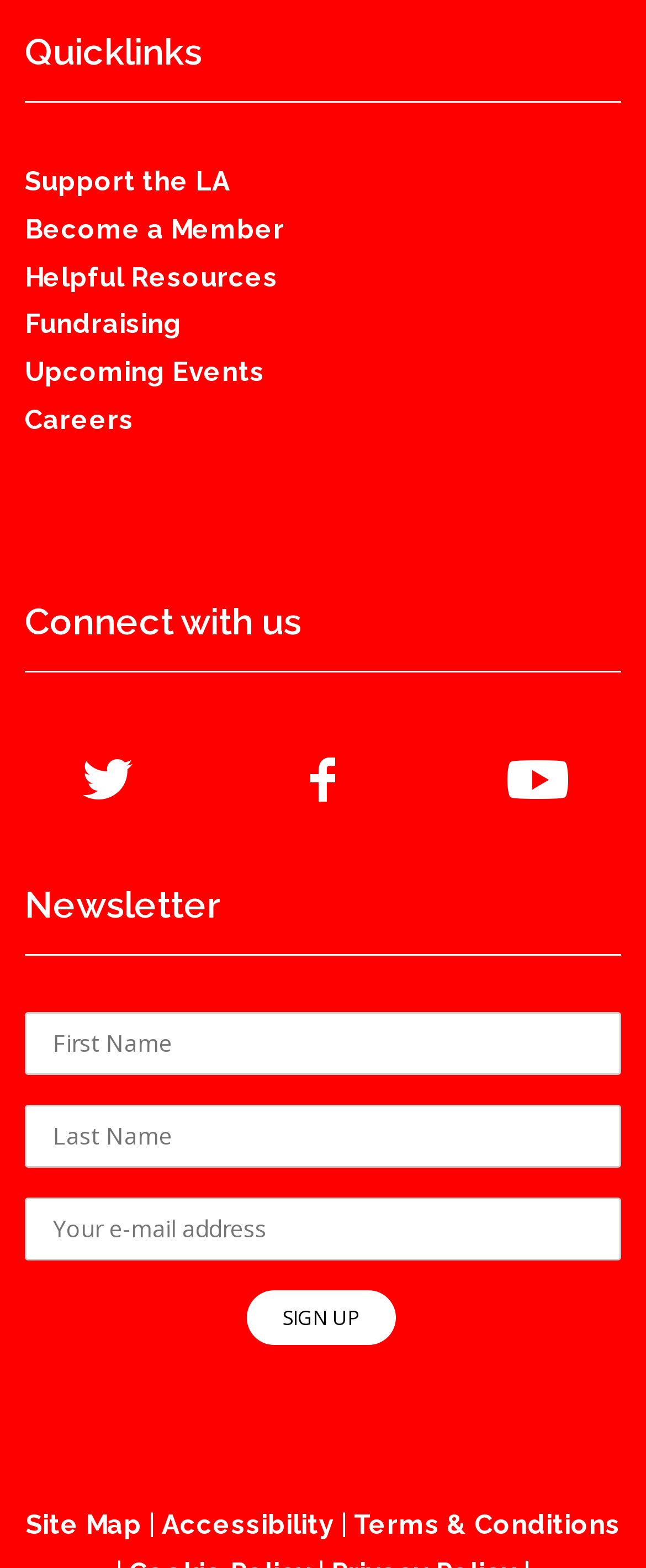Identify the bounding box coordinates for the UI element described as follows: "name="EMAIL" placeholder="Your e-mail address"". Ensure the coordinates are four float numbers between 0 and 1, formatted as [left, top, right, bottom].

[0.038, 0.764, 0.962, 0.804]